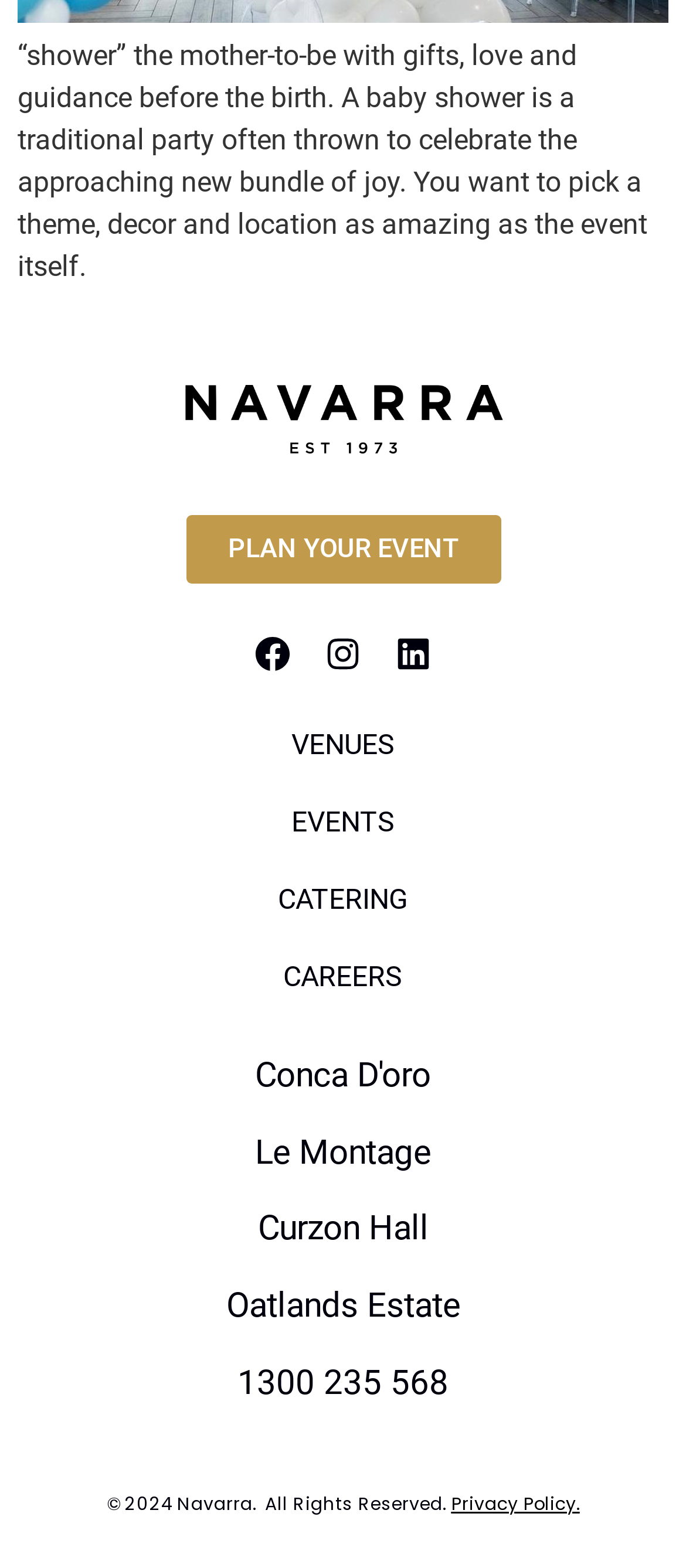Identify the bounding box coordinates of the element to click to follow this instruction: 'Expand the content'. Ensure the coordinates are four float values between 0 and 1, provided as [left, top, right, bottom].

None